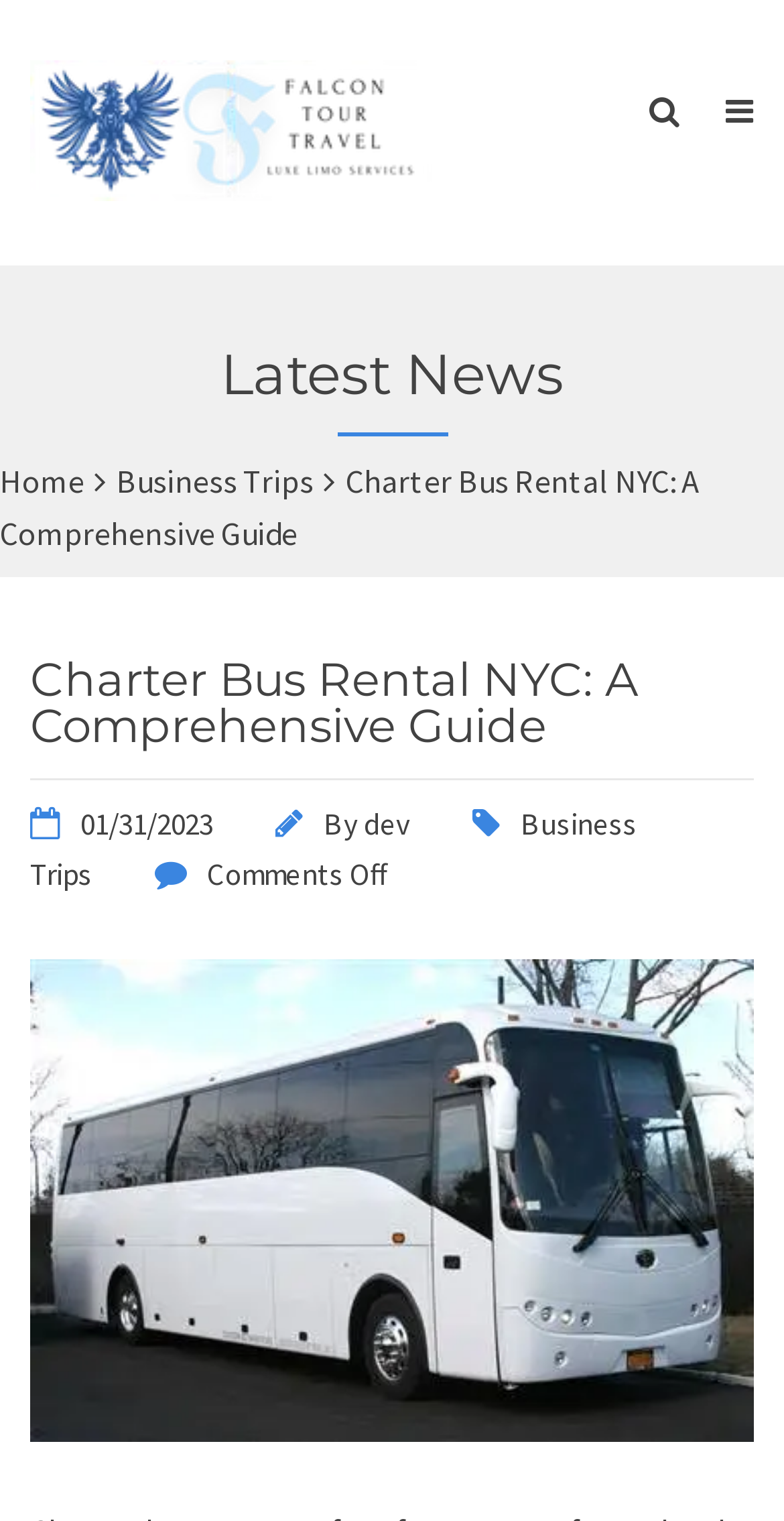Can you provide the bounding box coordinates for the element that should be clicked to implement the instruction: "Read latest news"?

[0.0, 0.227, 1.0, 0.264]